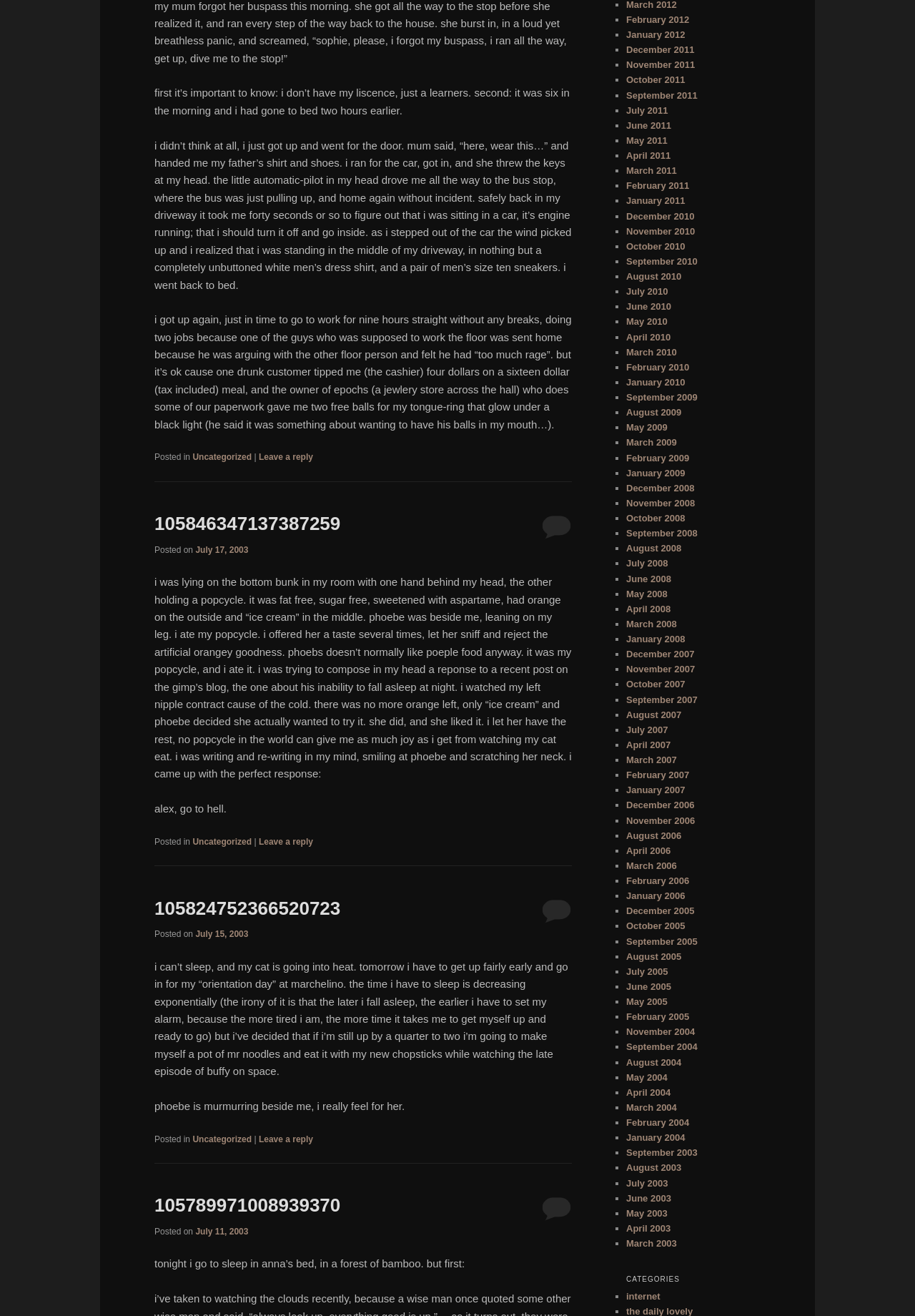Show me the bounding box coordinates of the clickable region to achieve the task as per the instruction: "Click on the '105846347137387259' link".

[0.169, 0.39, 0.372, 0.406]